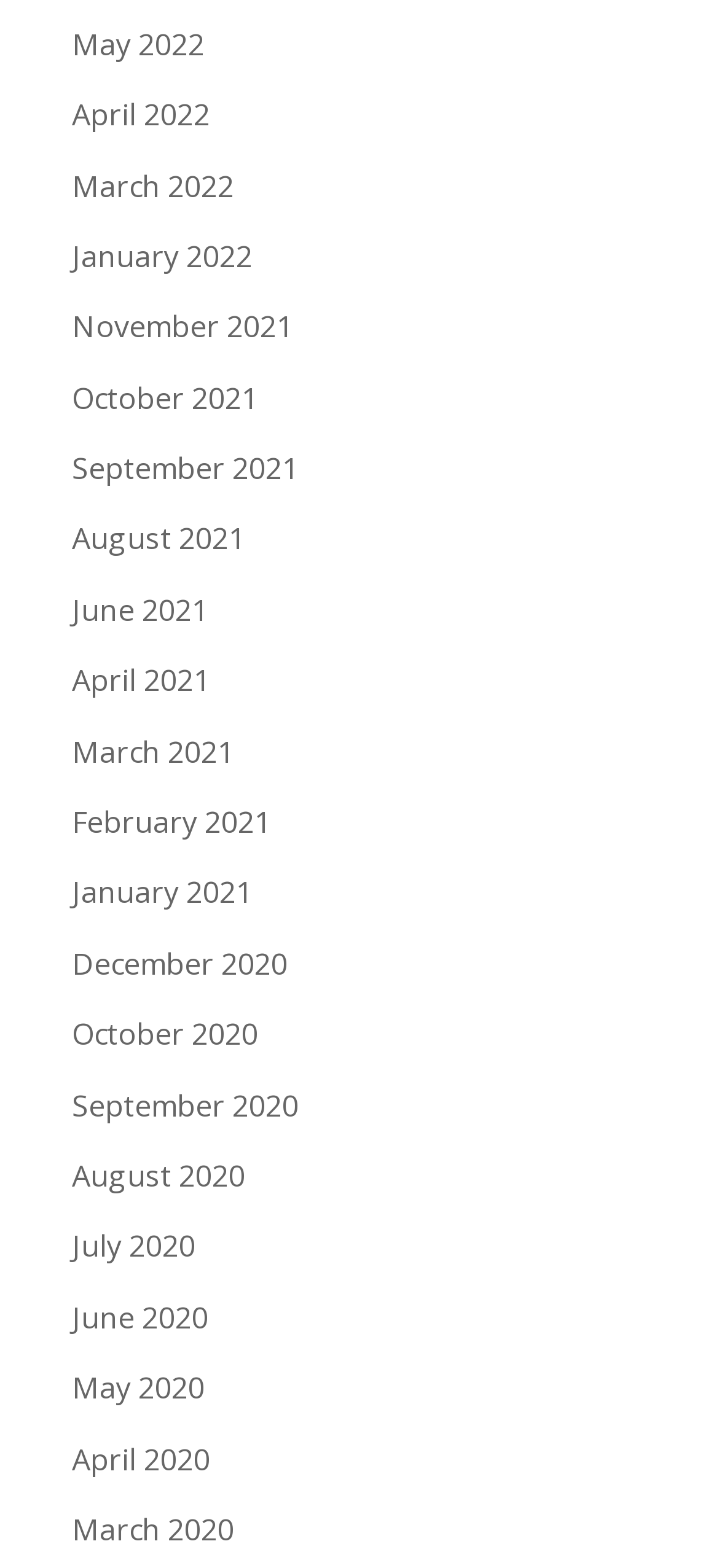Locate the bounding box coordinates of the area you need to click to fulfill this instruction: 'view May 2022'. The coordinates must be in the form of four float numbers ranging from 0 to 1: [left, top, right, bottom].

[0.1, 0.015, 0.285, 0.041]